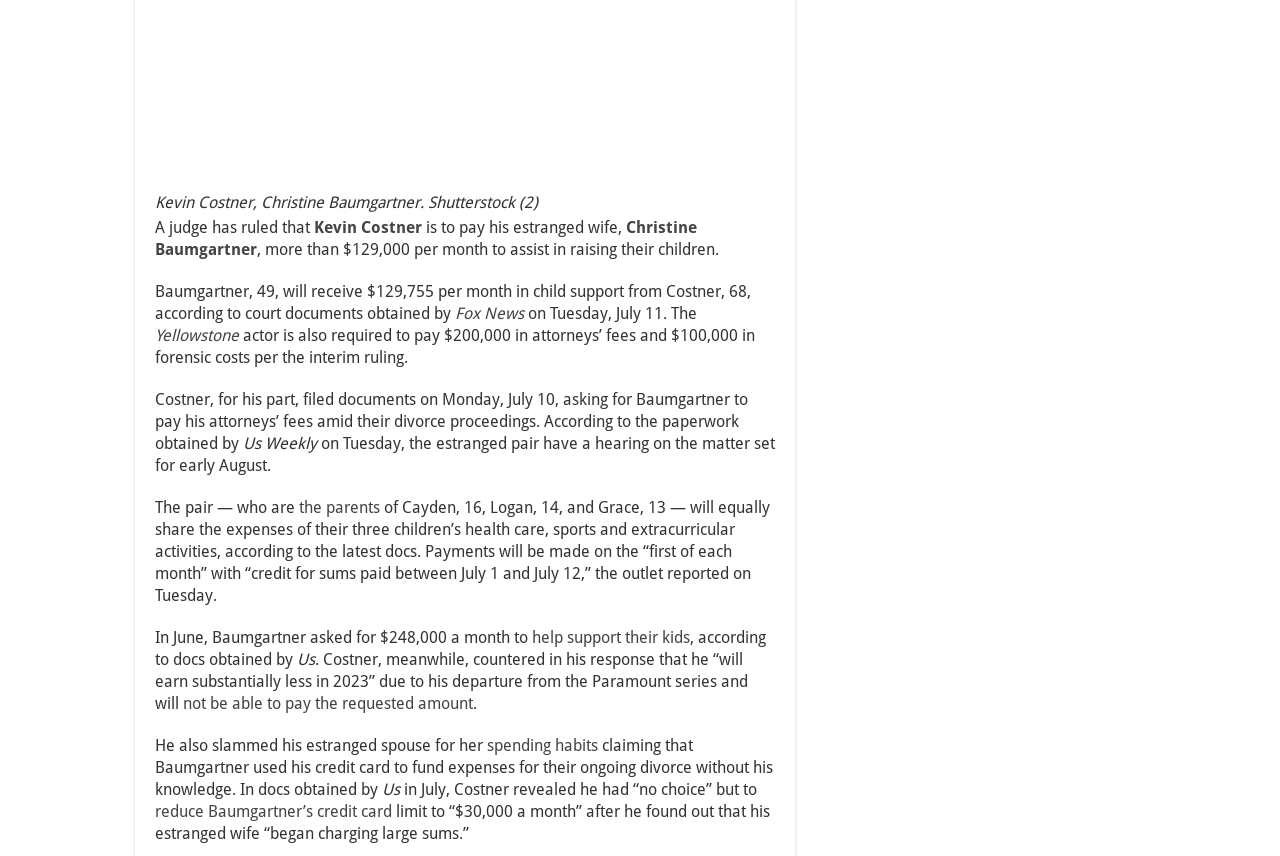Locate the bounding box coordinates of the element I should click to achieve the following instruction: "Read about Yellowstone".

[0.121, 0.381, 0.187, 0.403]